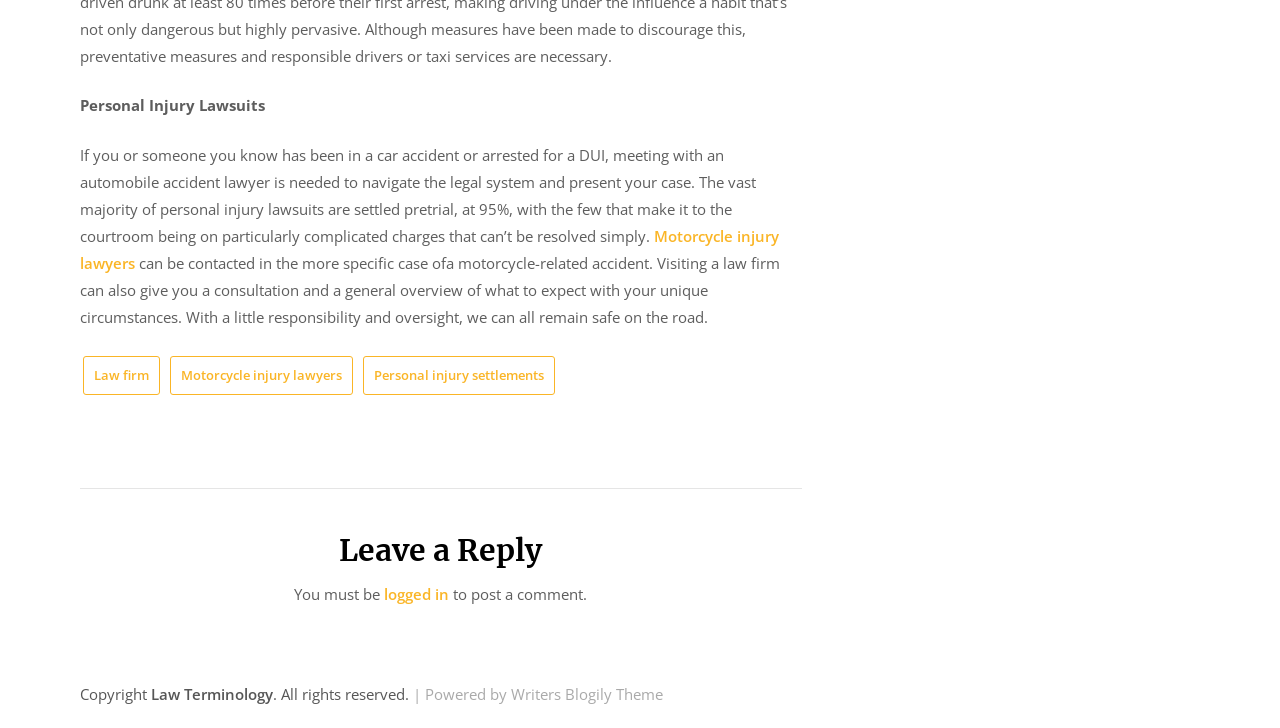What is the theme of the webpage?
Please provide a comprehensive answer based on the details in the screenshot.

The webpage's footer section mentions that it is 'Powered by Writers Blogily Theme', indicating the theme used to design the webpage.